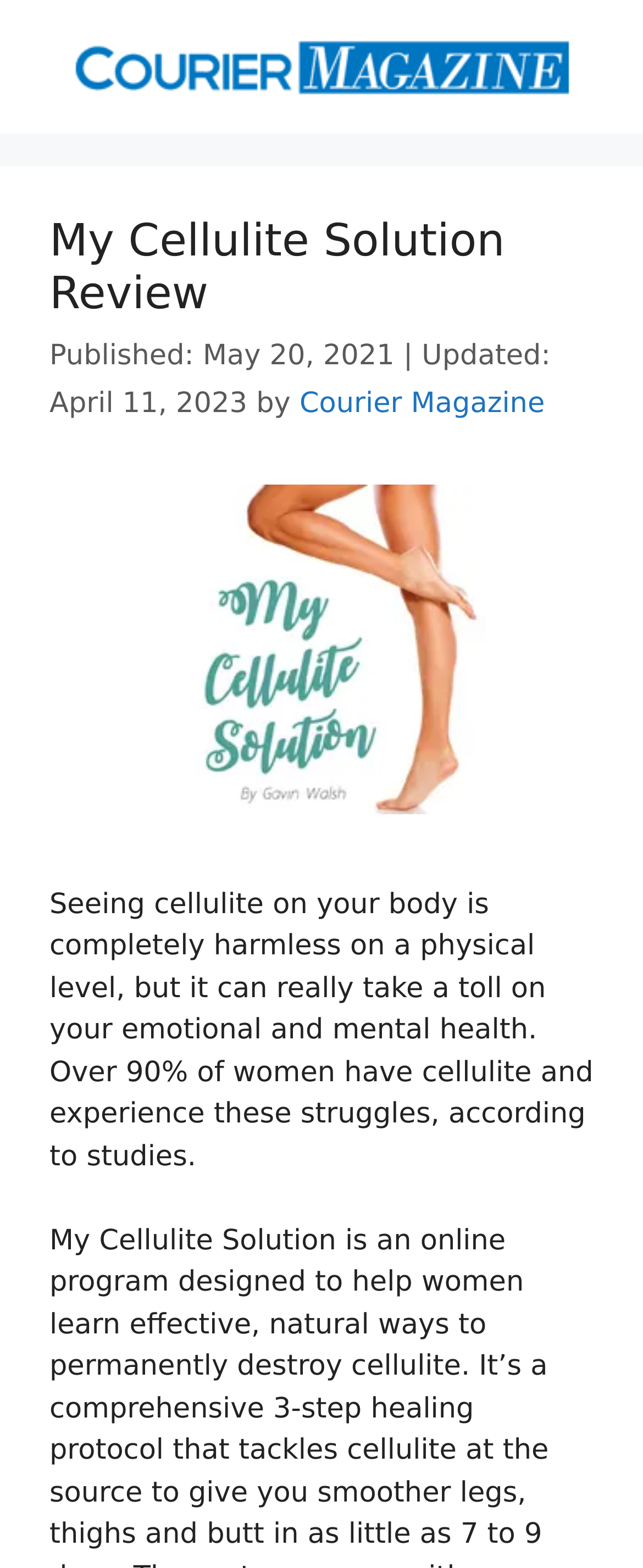Please respond to the question using a single word or phrase:
What is the topic of the article?

My Cellulite Solution Review